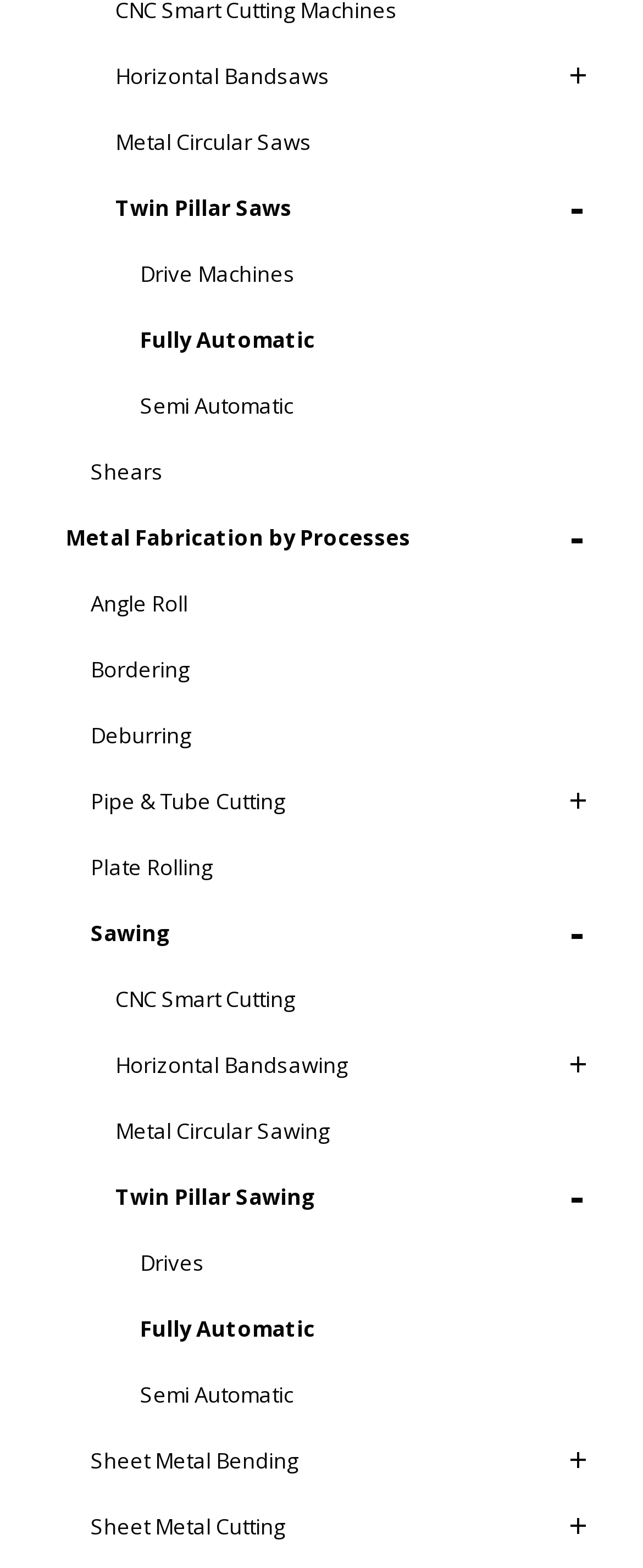What is the type of machine mentioned after 'Fully Automatic' Observe the screenshot and provide a one-word or short phrase answer.

Drive Machine